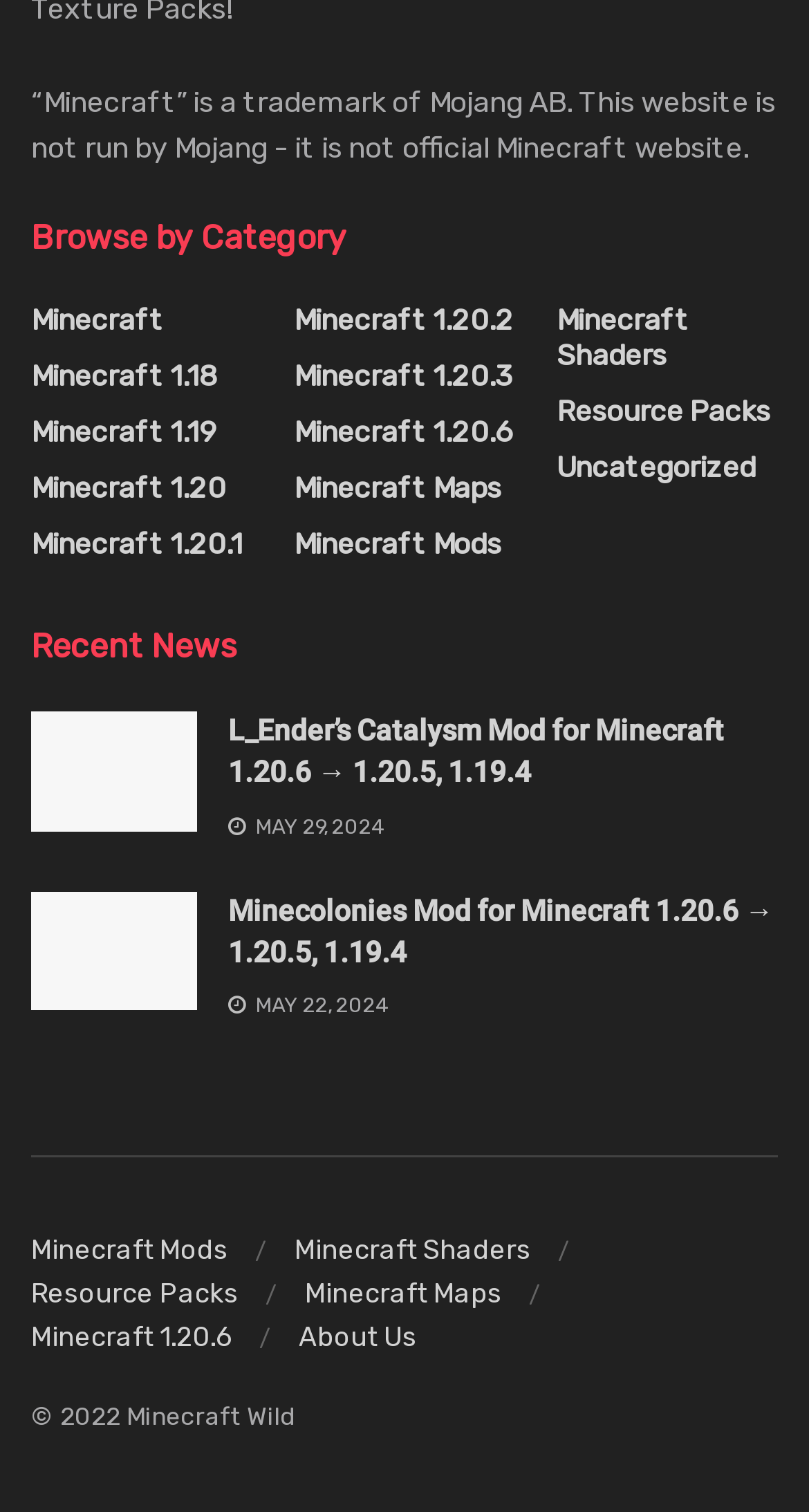What is the date of the news 'Minecolonies Mod for Minecraft 1.20.6 → 1.20.5, 1.19.4'?
Please respond to the question with a detailed and well-explained answer.

The StaticText element next to the link 'Minecolonies Mod for Minecraft 1.20.6 → 1.20.5, 1.19.4' displays the date 'MAY 22, 2024', which is the date of the news.